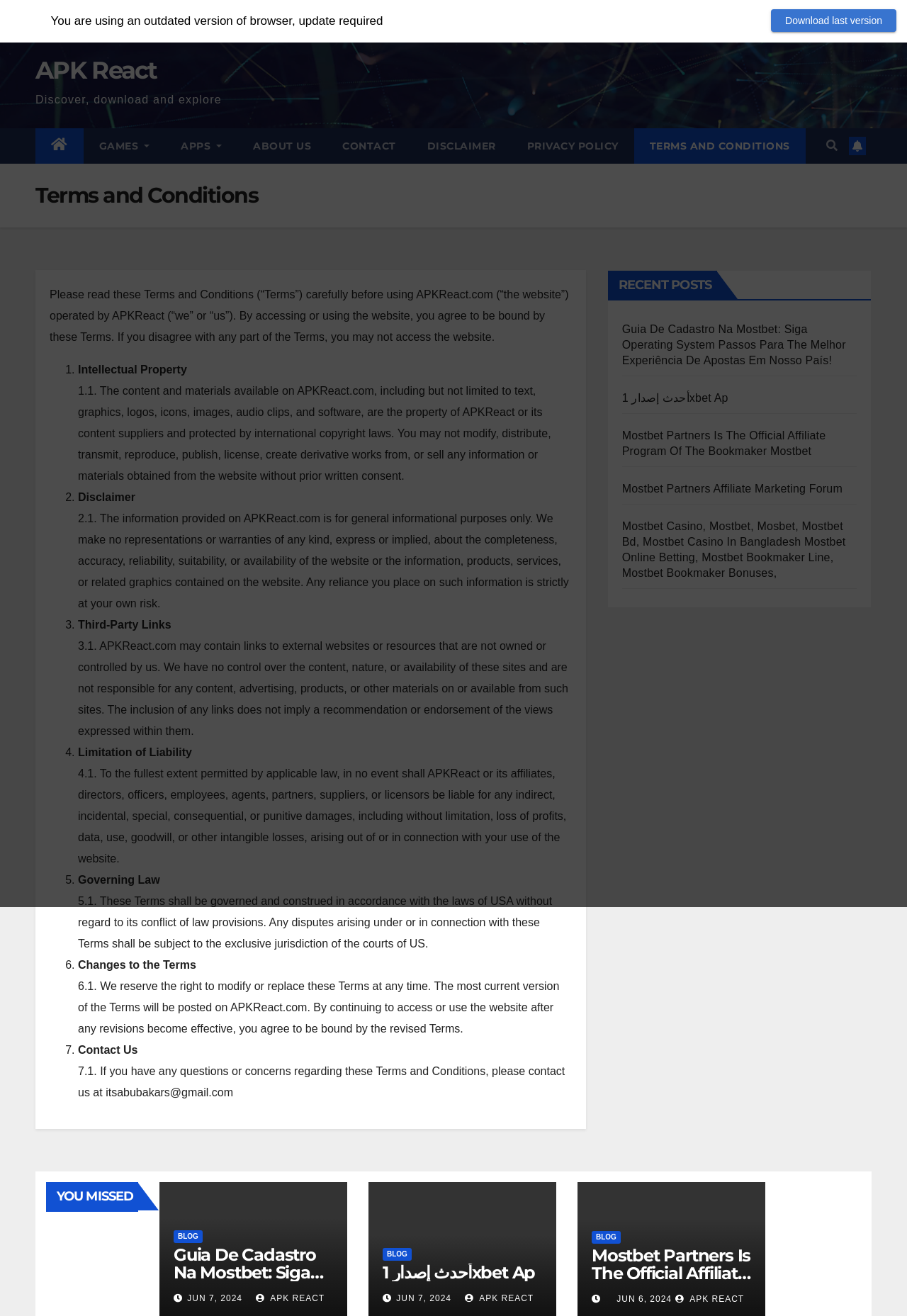What is the warning message displayed at the top of the webpage?
Answer with a single word or short phrase according to what you see in the image.

Outdated browser version